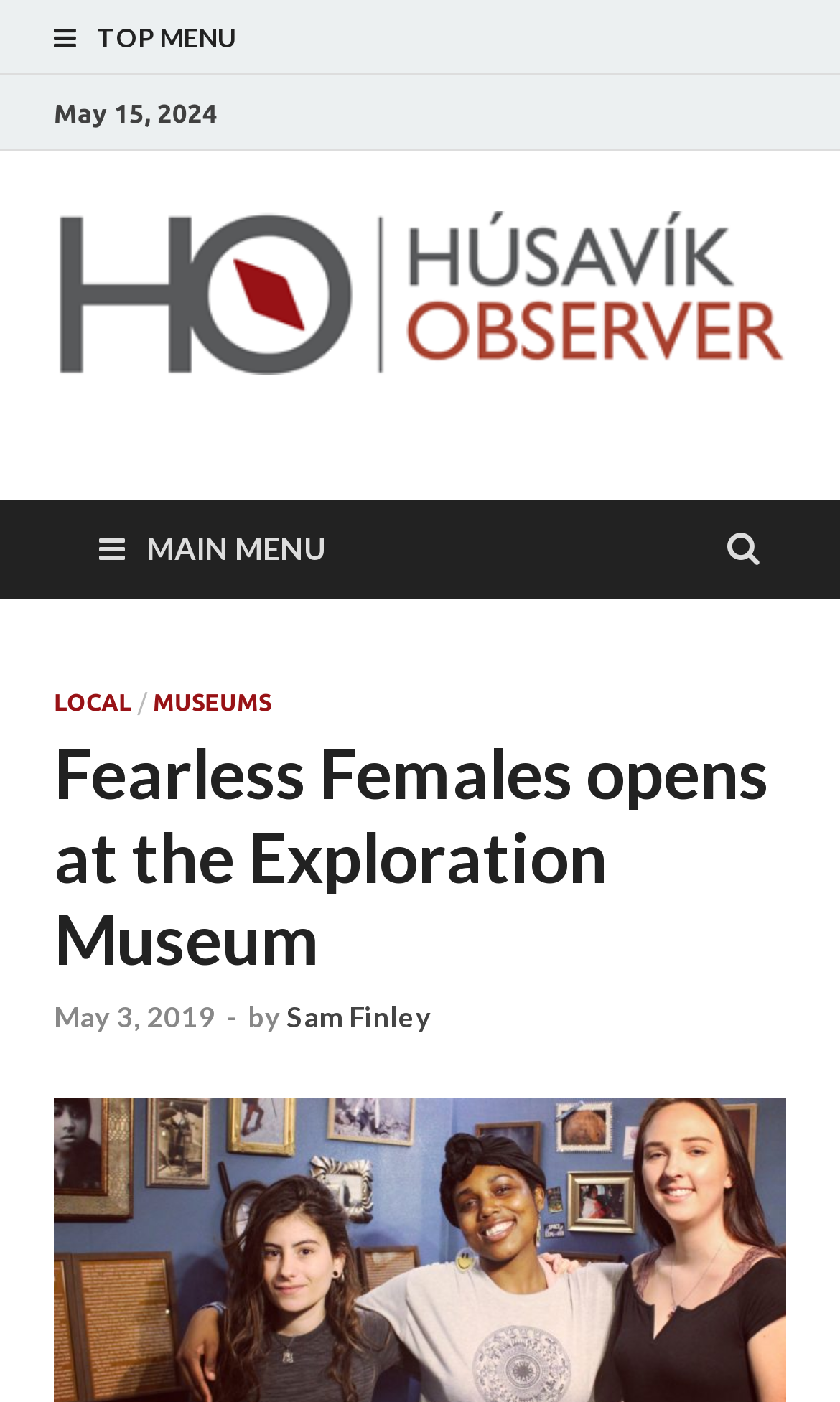What is the name of the museum?
Give a detailed explanation using the information visible in the image.

I found the answer by looking at the top-level element 'Fearless Females opens at the Exploration Museum | Húsavík' which suggests that the museum's name is Exploration Museum.